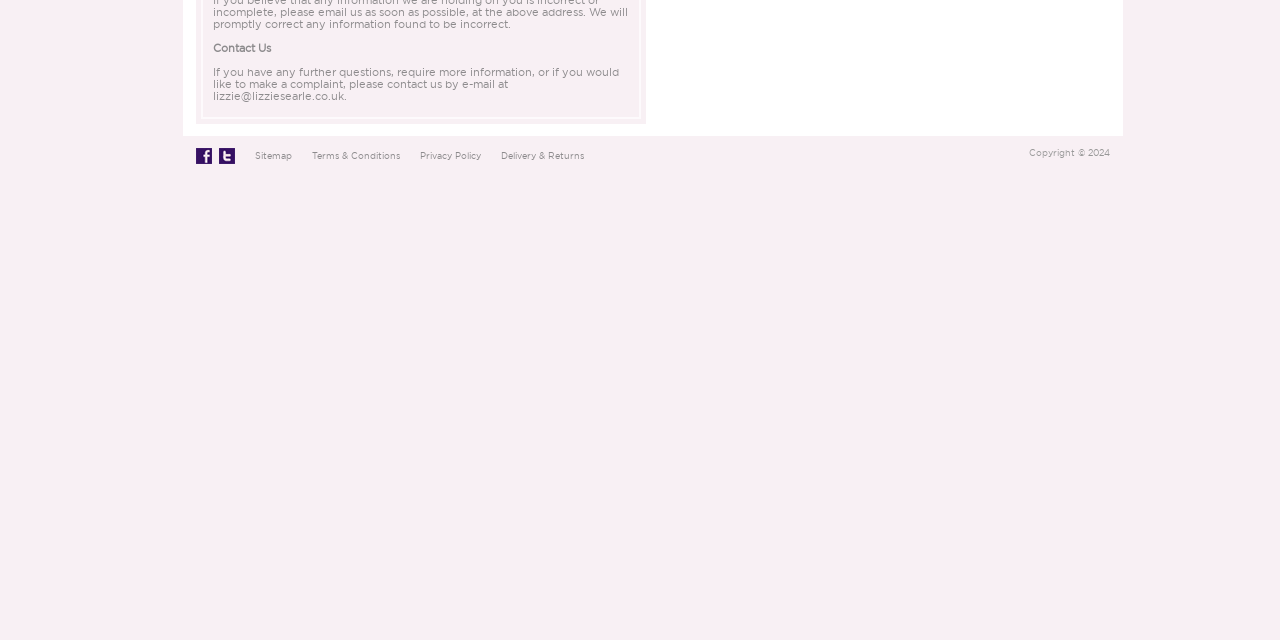From the webpage screenshot, predict the bounding box of the UI element that matches this description: "Explore Etch A Sketch".

None